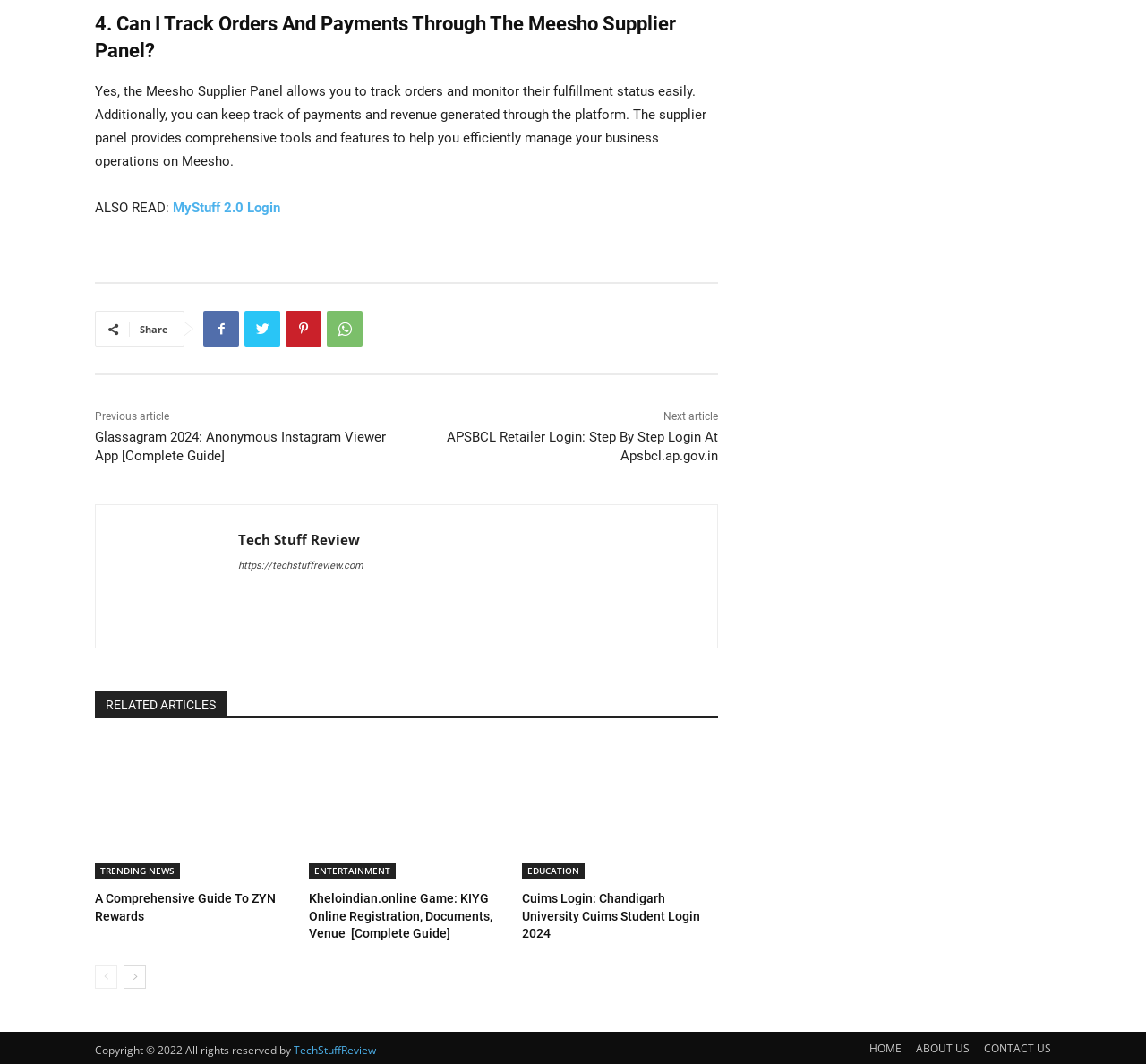What is the topic of the article?
Offer a detailed and exhaustive answer to the question.

The topic of the article can be determined by reading the heading '4. Can I Track Orders And Payments Through The Meesho Supplier Panel?' which suggests that the article is discussing the Meesho Supplier Panel and its features.